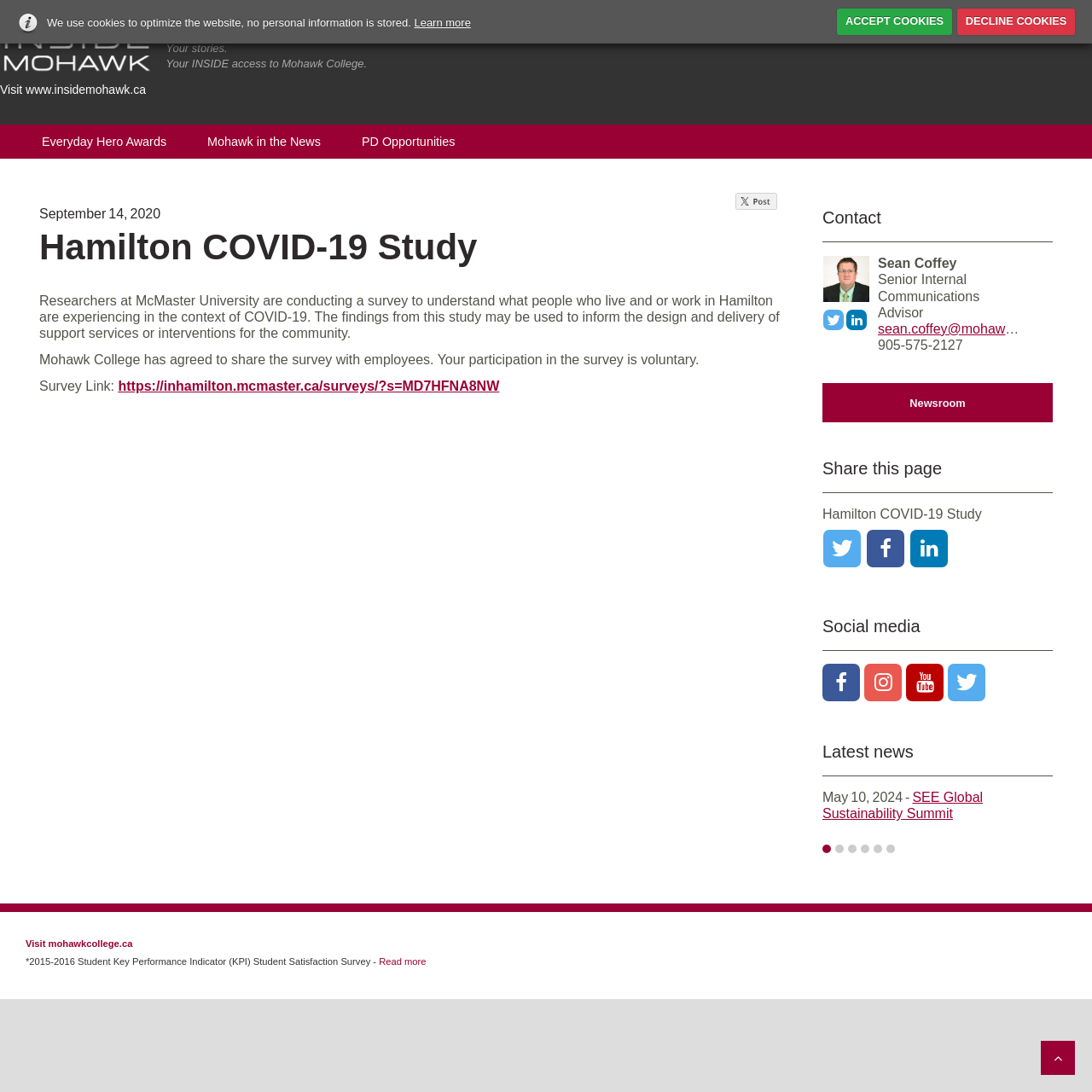Provide a thorough description of the webpage you see.

The webpage is about the Hamilton COVID-19 Study, a survey conducted by McMaster University to understand the experiences of people living and working in Hamilton during the COVID-19 pandemic. 

At the top of the page, there is a Mohawk College logo, followed by a series of links and text, including "Your news", "Your stories", and "Your INSIDE access to Mohawk College". Below this, there is a main section that contains the article about the Hamilton COVID-19 Study. 

The article starts with a heading "Hamilton COVID-19 Study" and a brief description of the study. It then mentions that Mohawk College has agreed to share the survey with its employees and that participation is voluntary. A link to the survey is provided. 

To the right of the article, there is a section with social share buttons, including Twitter, Facebook, and LinkedIn. 

Below the article, there is a complementary section that contains contact information, including a photo of Sean Coffey, a Senior Internal Communications Advisor, along with his email address and phone number. There are also links to the Newsroom and a "Share this page" section with social media links. 

Further down, there is a section with latest news, including a link to an article about the SEE Global Sustainability Summit. 

At the bottom of the page, there is a content information section with a link to mohawkcollege.ca and a note about cookies used on the website. There are also buttons to accept or decline cookies.